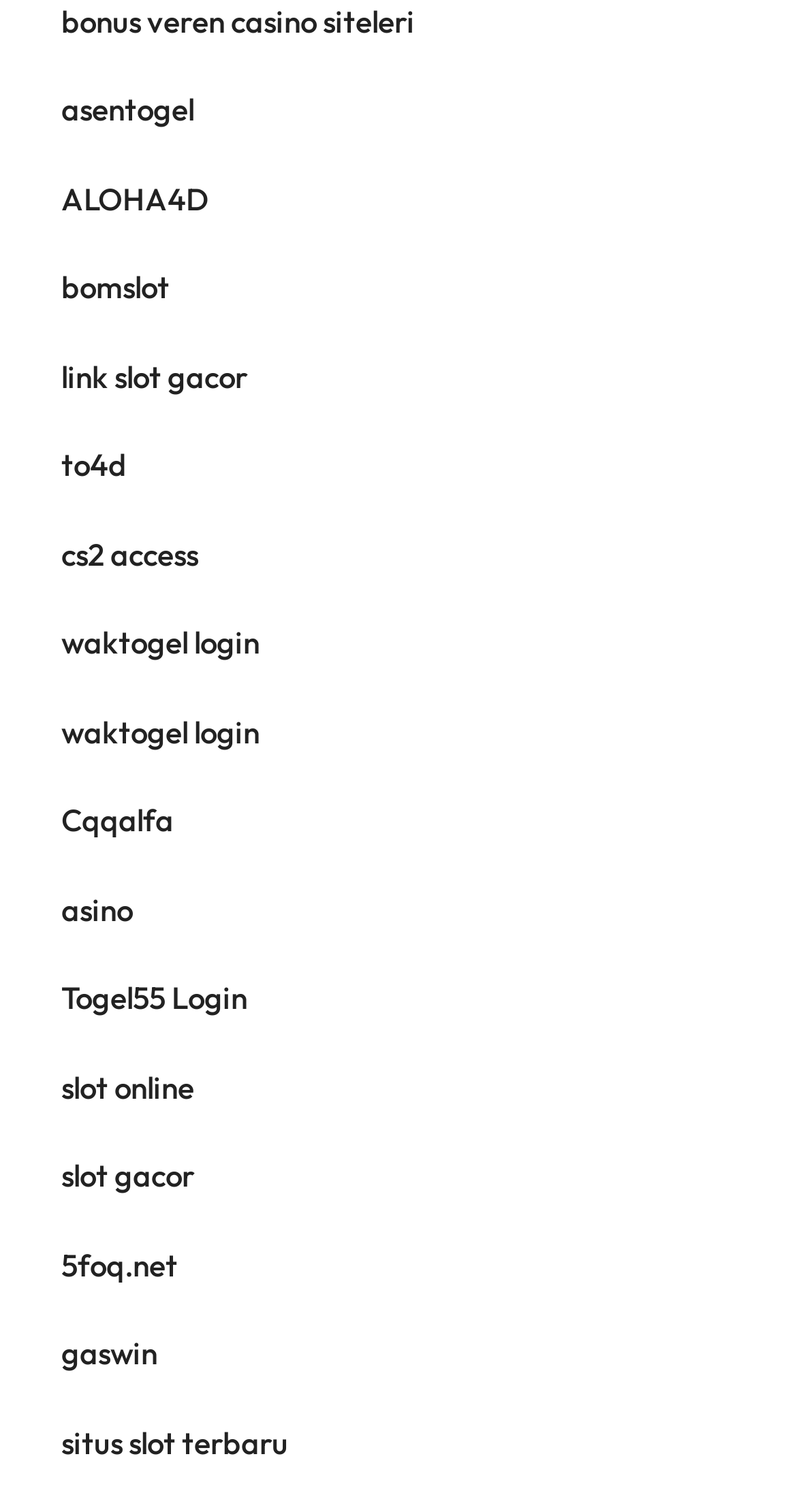Find and provide the bounding box coordinates for the UI element described with: "link slot gacor".

[0.077, 0.236, 0.31, 0.262]